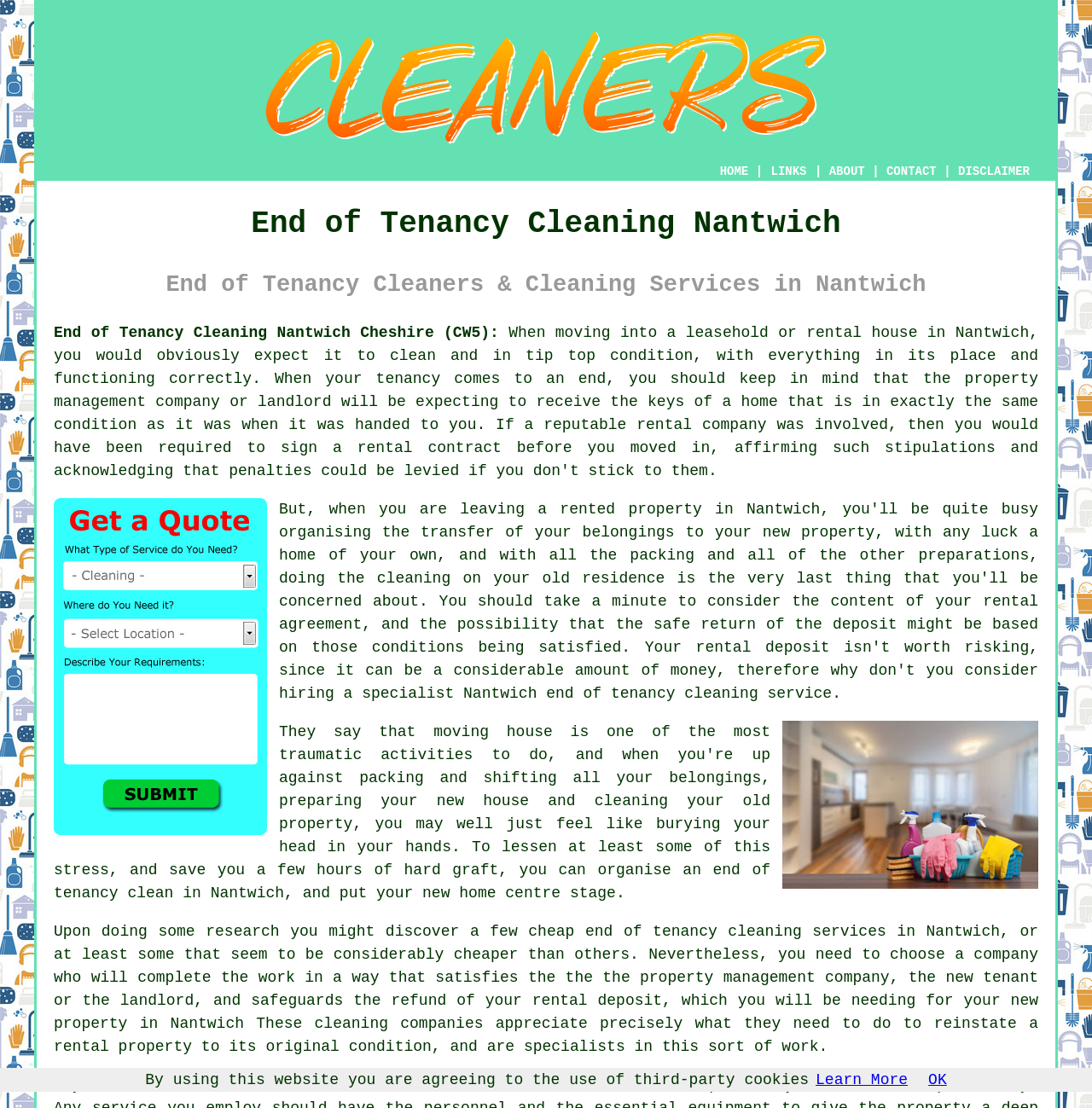Determine the bounding box coordinates of the element's region needed to click to follow the instruction: "Click HOME". Provide these coordinates as four float numbers between 0 and 1, formatted as [left, top, right, bottom].

[0.659, 0.149, 0.685, 0.161]